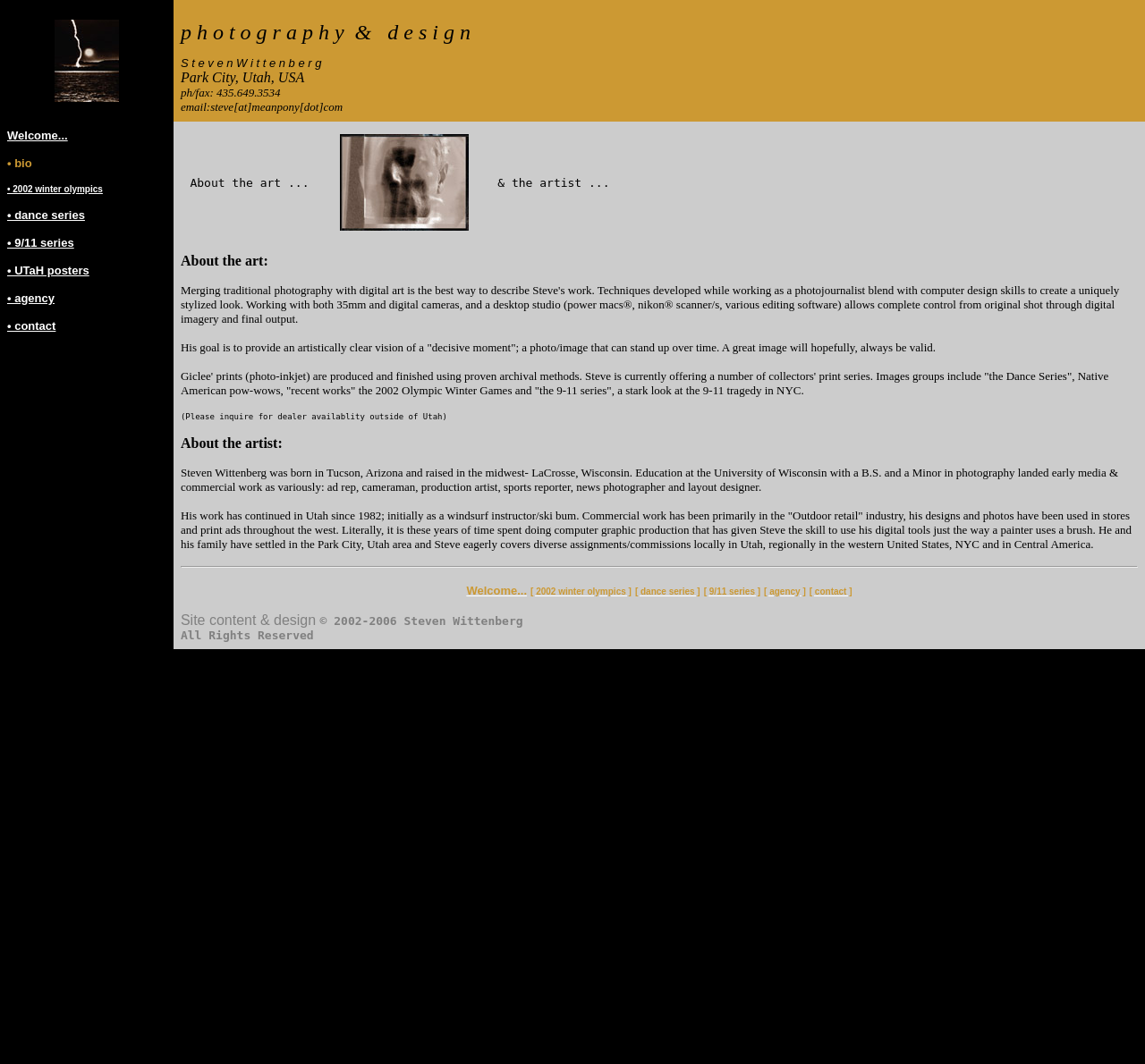Please find the bounding box coordinates of the clickable region needed to complete the following instruction: "click the 'Welcome...' link". The bounding box coordinates must consist of four float numbers between 0 and 1, i.e., [left, top, right, bottom].

[0.006, 0.119, 0.059, 0.134]